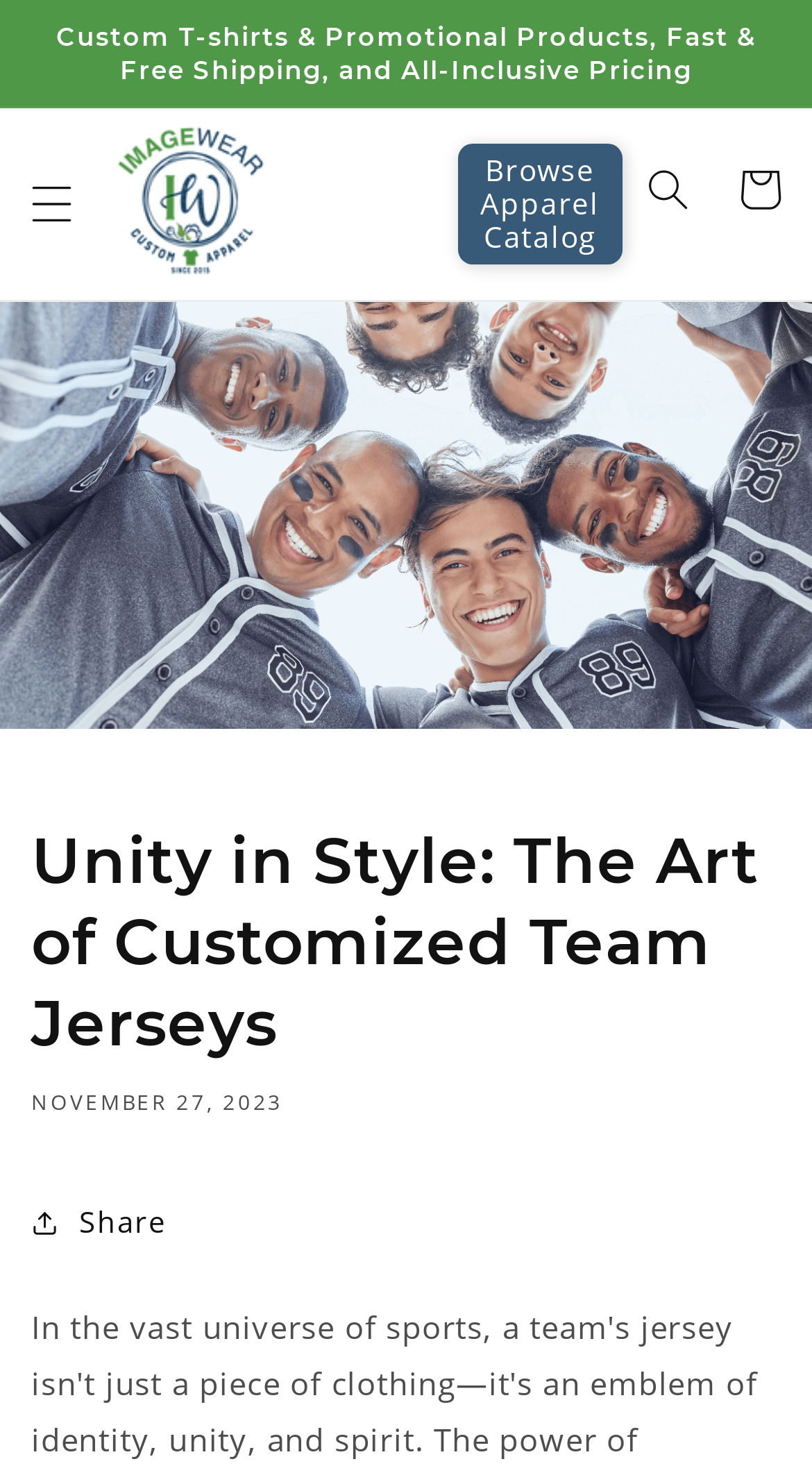Utilize the details in the image to thoroughly answer the following question: What is the purpose of the 'Search' button?

The 'Search' button is located in the top right corner of the webpage, and it has a popup dialog, indicating that it is used to search the website for specific content.